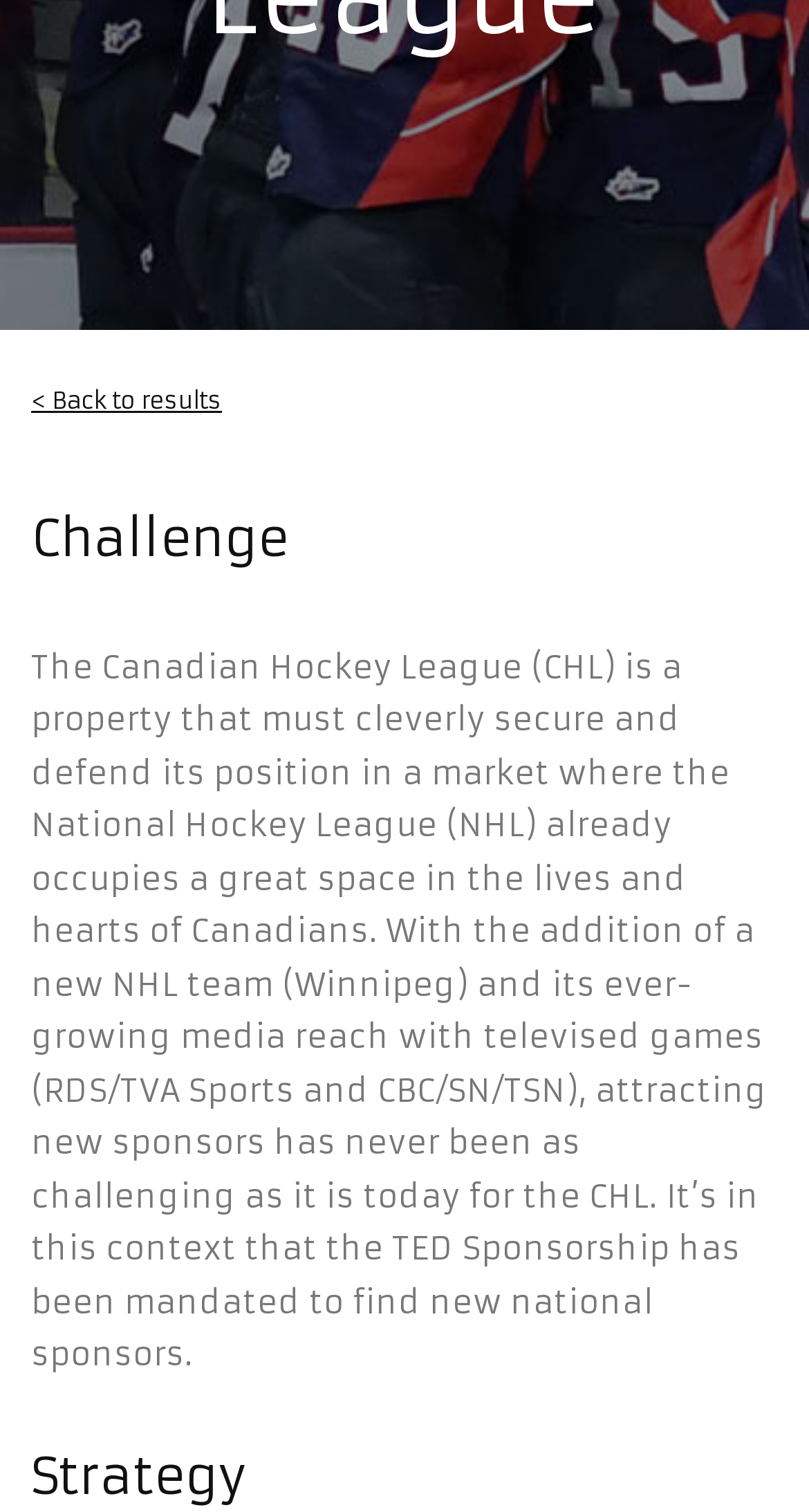Given the description "< Back to results", determine the bounding box of the corresponding UI element.

[0.038, 0.255, 0.274, 0.274]